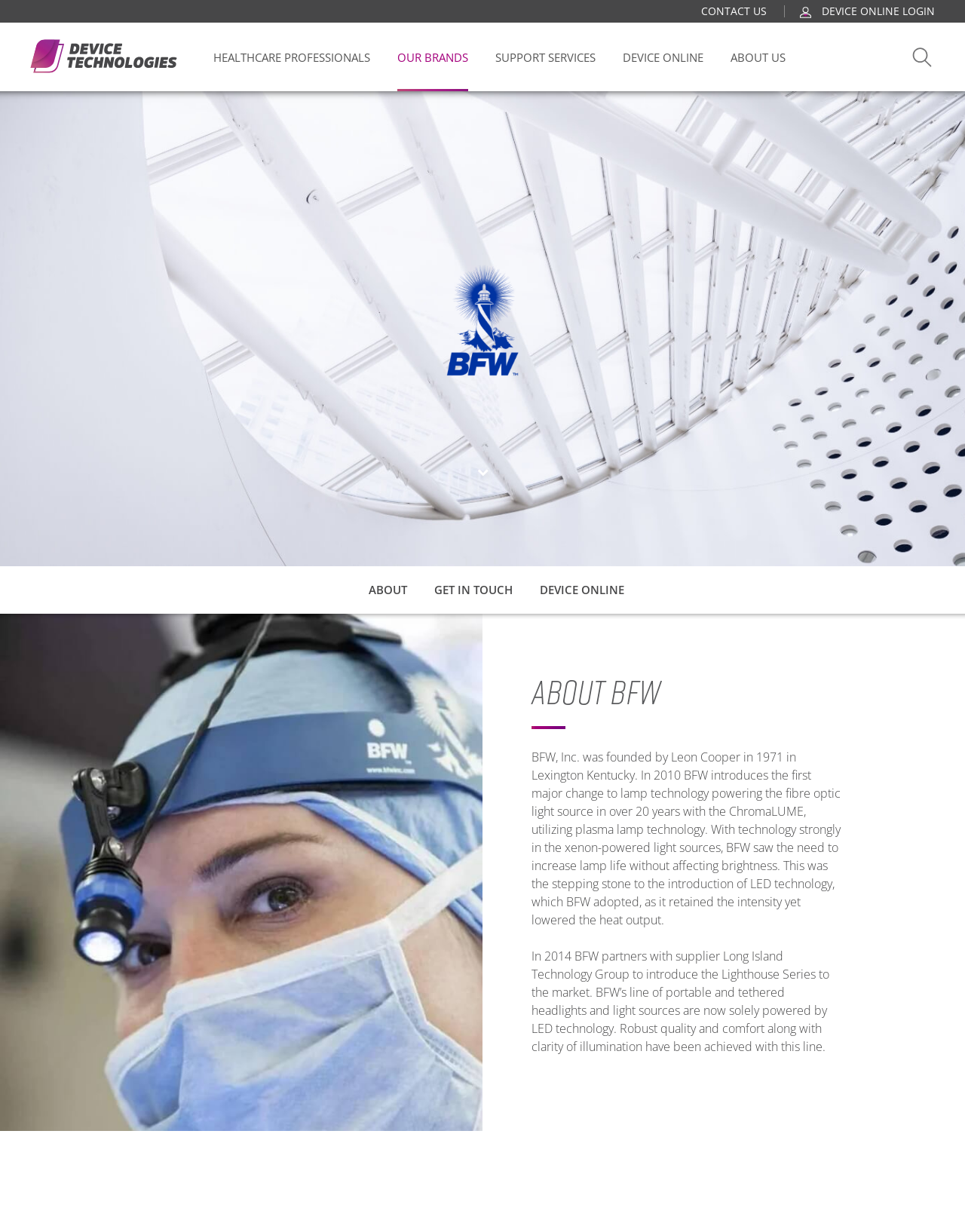Mark the bounding box of the element that matches the following description: "About Us".

[0.757, 0.018, 0.814, 0.074]